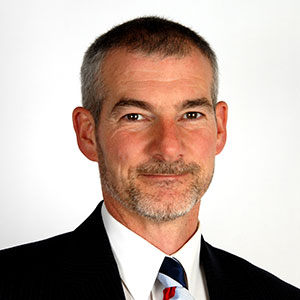Use a single word or phrase to answer the question:
What is David's area of expertise?

Employment situations